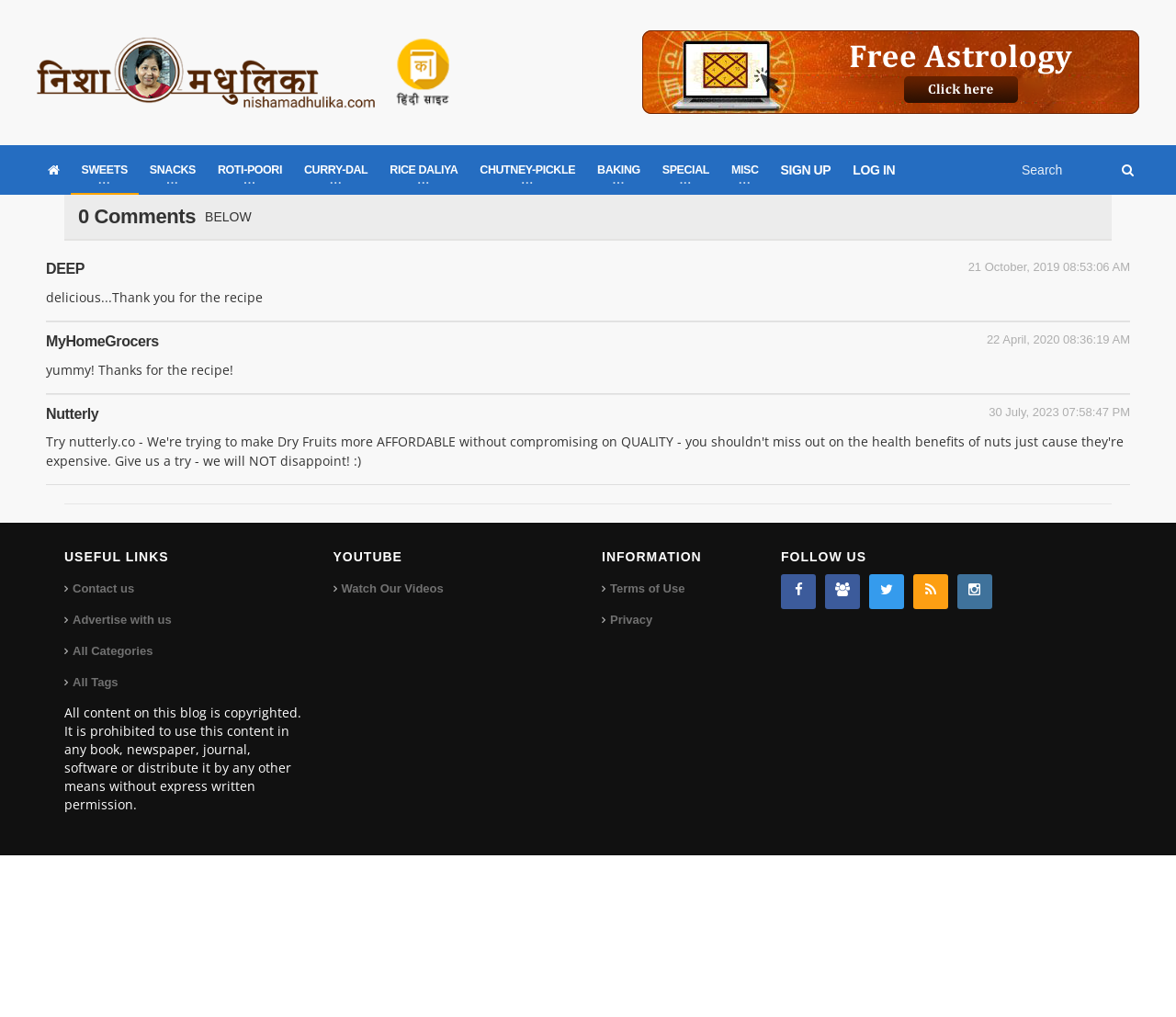Please answer the following question using a single word or phrase: 
What is the purpose of the search box?

Search recipes